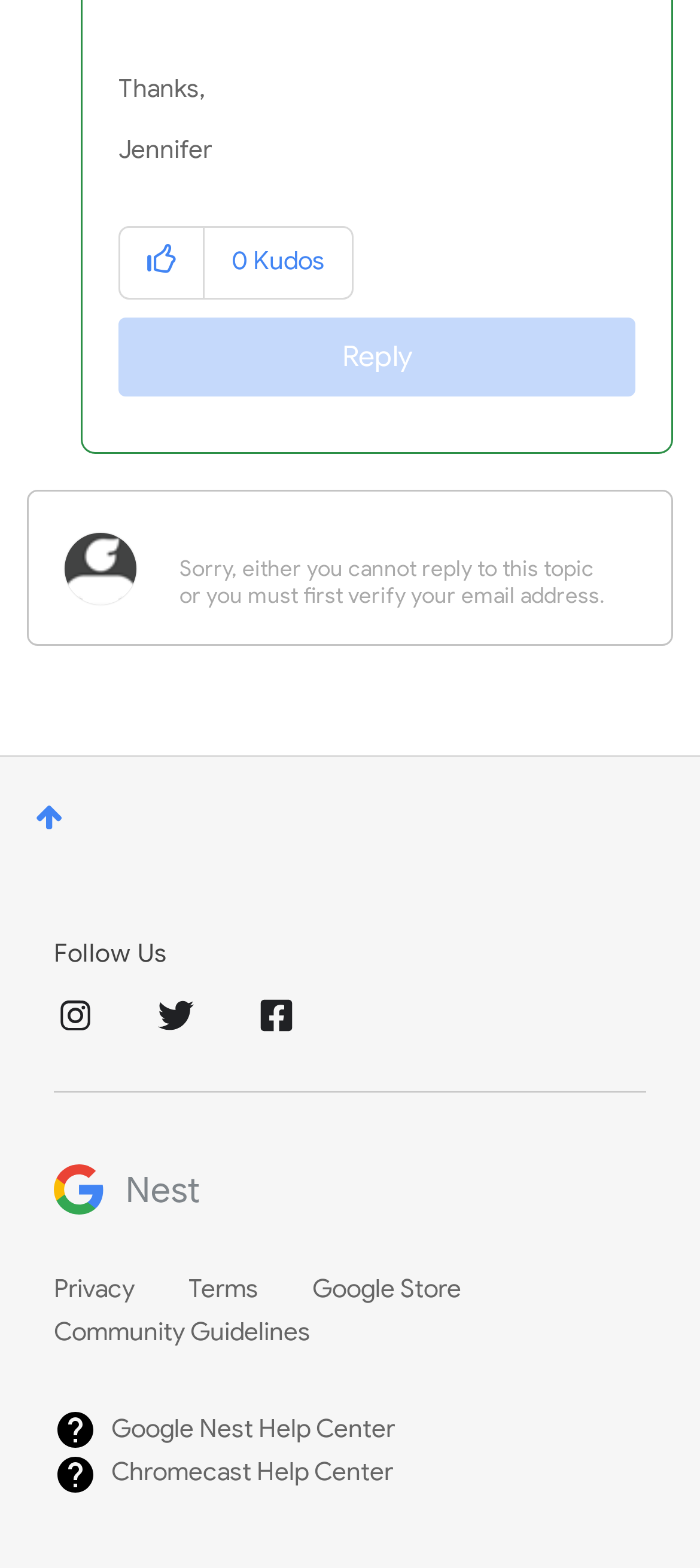From the given element description: "Privacy", find the bounding box for the UI element. Provide the coordinates as four float numbers between 0 and 1, in the order [left, top, right, bottom].

[0.077, 0.812, 0.269, 0.832]